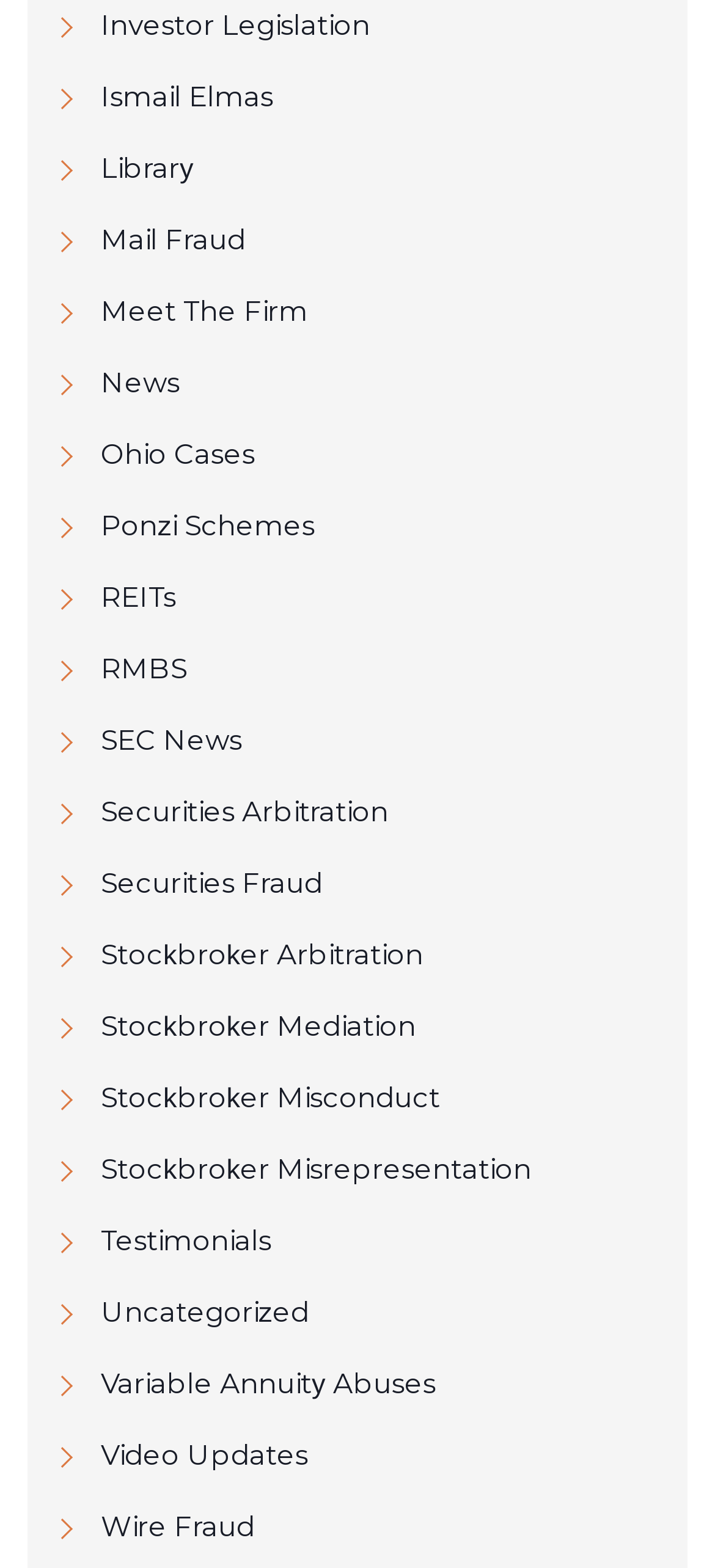Locate the bounding box coordinates of the region to be clicked to comply with the following instruction: "View Investor Legislation". The coordinates must be four float numbers between 0 and 1, in the form [left, top, right, bottom].

[0.077, 0.002, 0.923, 0.03]